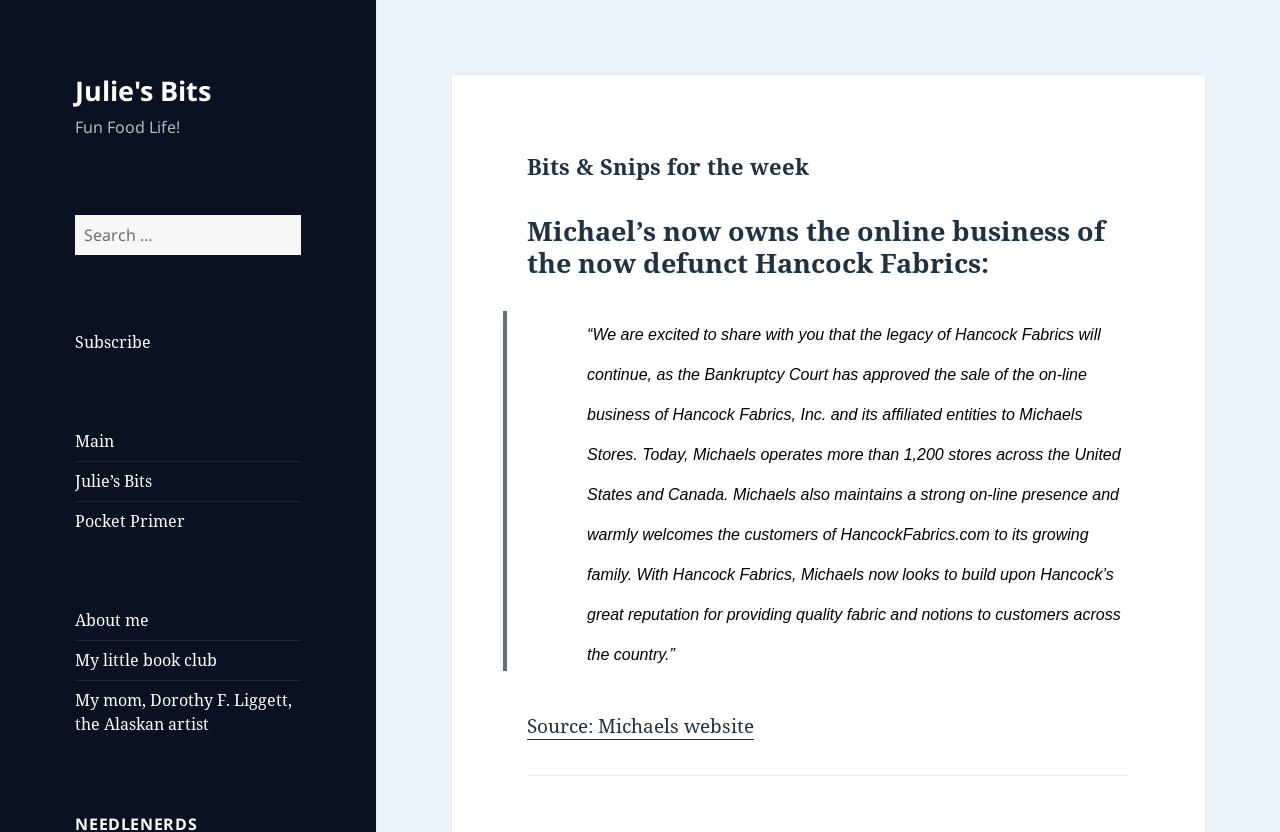Pinpoint the bounding box coordinates of the element you need to click to execute the following instruction: "Visit the About me page". The bounding box should be represented by four float numbers between 0 and 1, in the format [left, top, right, bottom].

[0.059, 0.732, 0.117, 0.759]